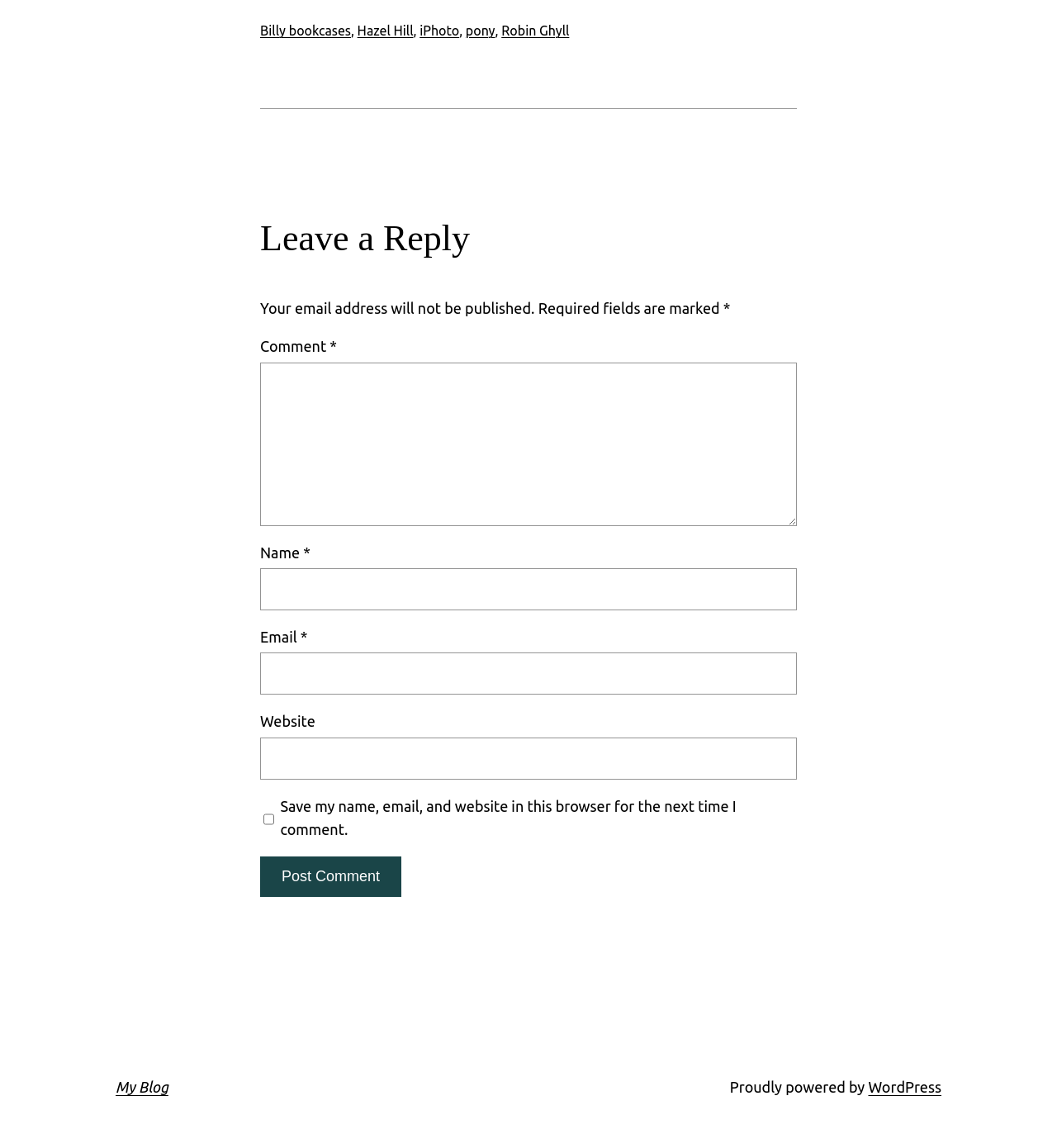Identify the bounding box coordinates of the specific part of the webpage to click to complete this instruction: "Enter your name".

[0.246, 0.495, 0.754, 0.532]